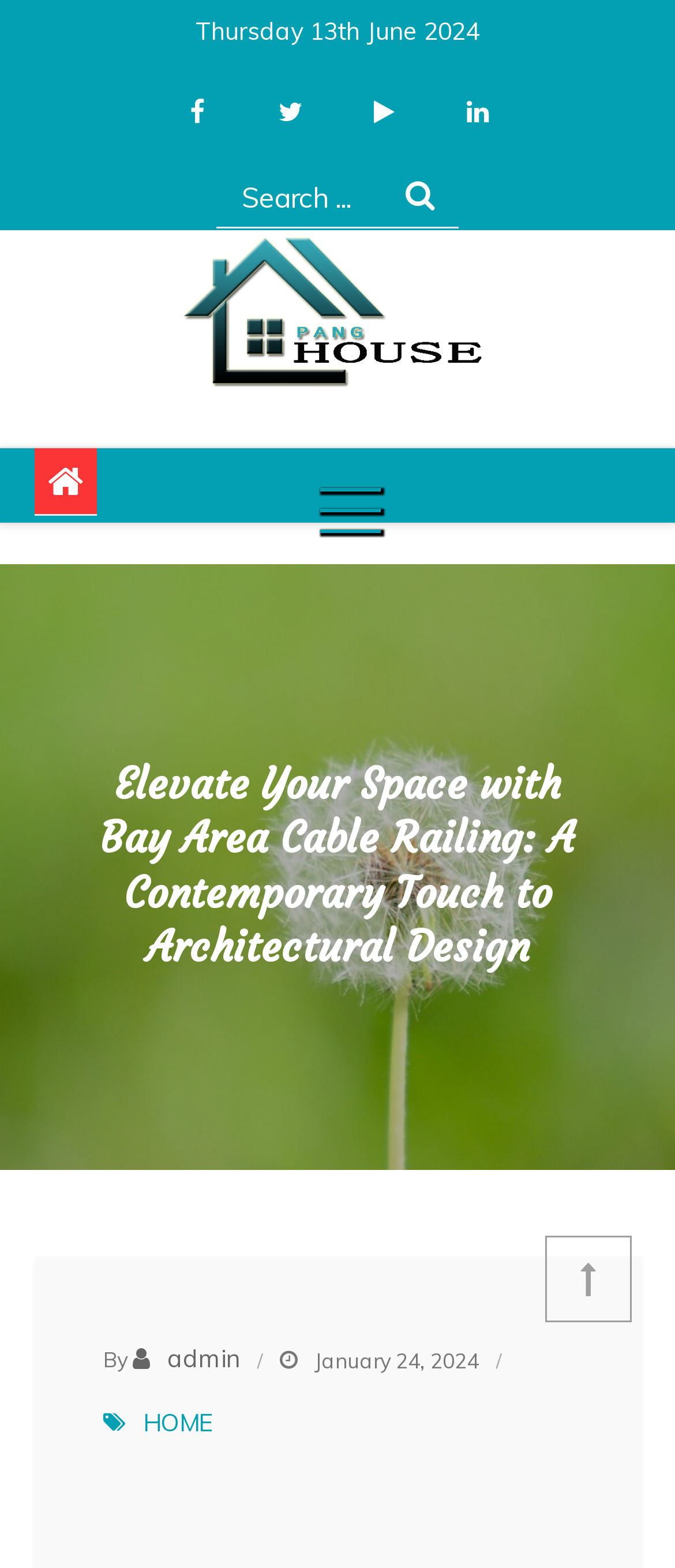Analyze the image and give a detailed response to the question:
What type of design is mentioned on the webpage?

I found a heading on the webpage that mentions 'Elevate Your Space with Bay Area Cable Railing: A Contemporary Touch to Architectural Design'. This suggests that the webpage is discussing architectural design, specifically in the context of Bay Area Cable Railing.